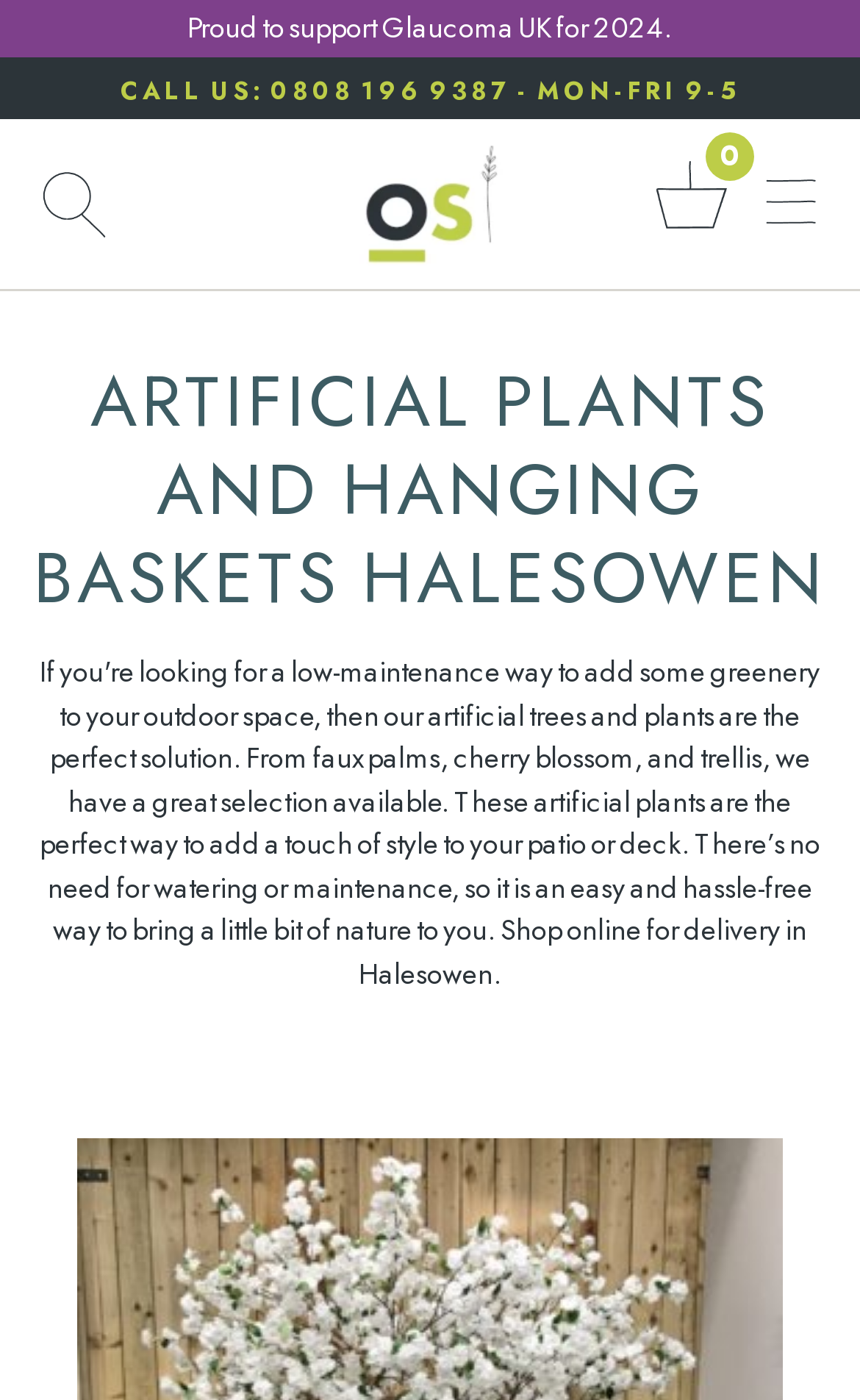Produce an extensive caption that describes everything on the webpage.

The webpage is an e-commerce platform for outdoor style accessories, specifically artificial plants and trees, with a focus on Halesowen. At the top of the page, there is a link to a charity support announcement, "Proud to support Glaucoma UK for 2024," which spans the entire width of the page. Below this, there is a call-to-action link, "CALL US: 0808 196 9387 - MON-FRI 9-5," which takes up about three-quarters of the page width.

The main header section contains a search textbox labeled "Search" on the left, followed by a link to the "Outdoor Style" brand, which includes an image of the brand logo. To the right of this, there is a link to the shopping cart, which displays the number of items (currently 0) and features an image of a shopping cart icon. On the far right, there is a main navigation toggle button, accompanied by an image.

Below the header section, the page features a prominent heading that reads "ARTIFICIAL PLANTS AND HANGING BASKETS HALESOWEN," which takes up about half of the page height.